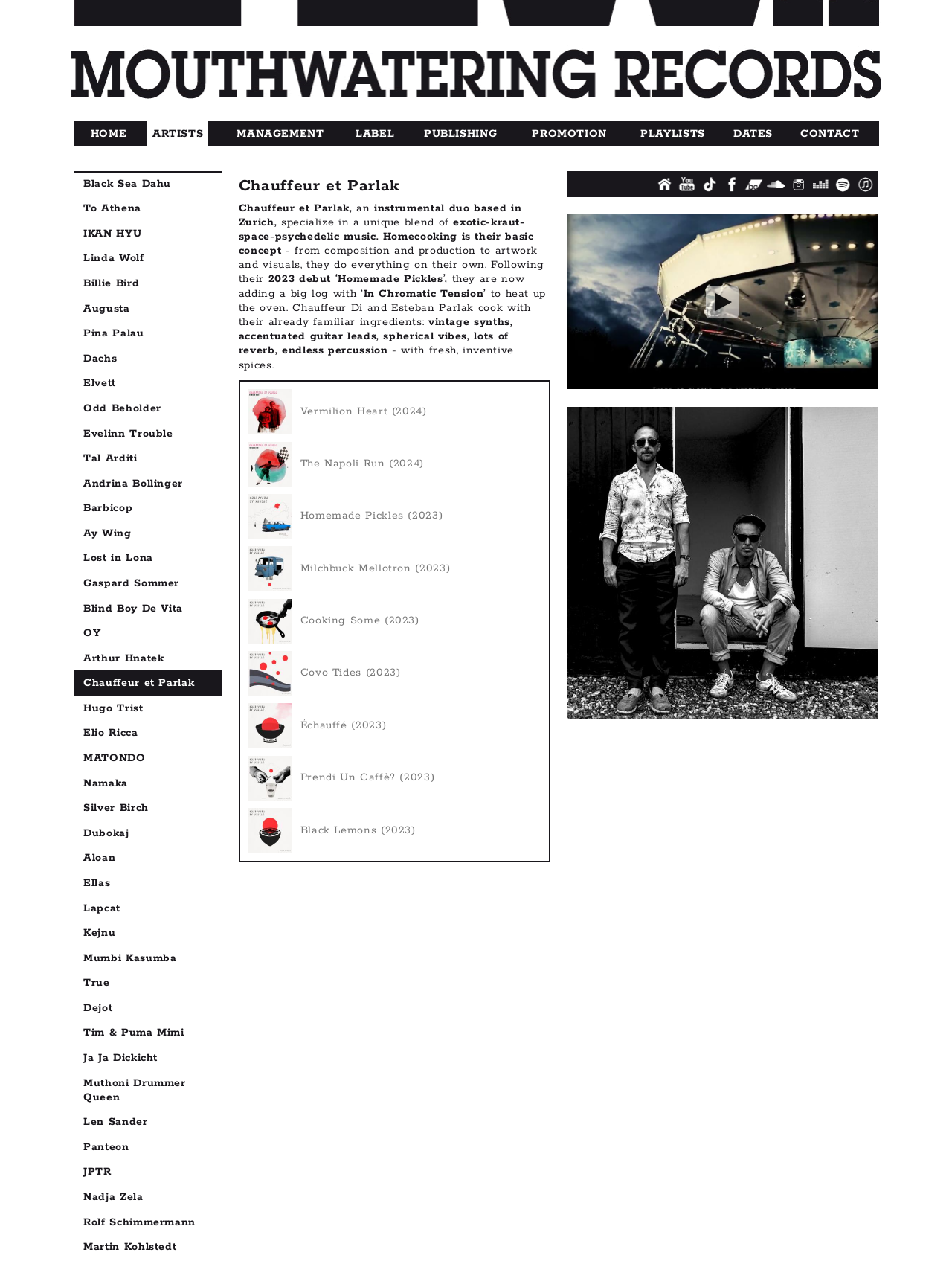Determine the bounding box coordinates of the clickable region to carry out the instruction: "Click on the 'ARTISTS' link".

[0.155, 0.095, 0.219, 0.115]